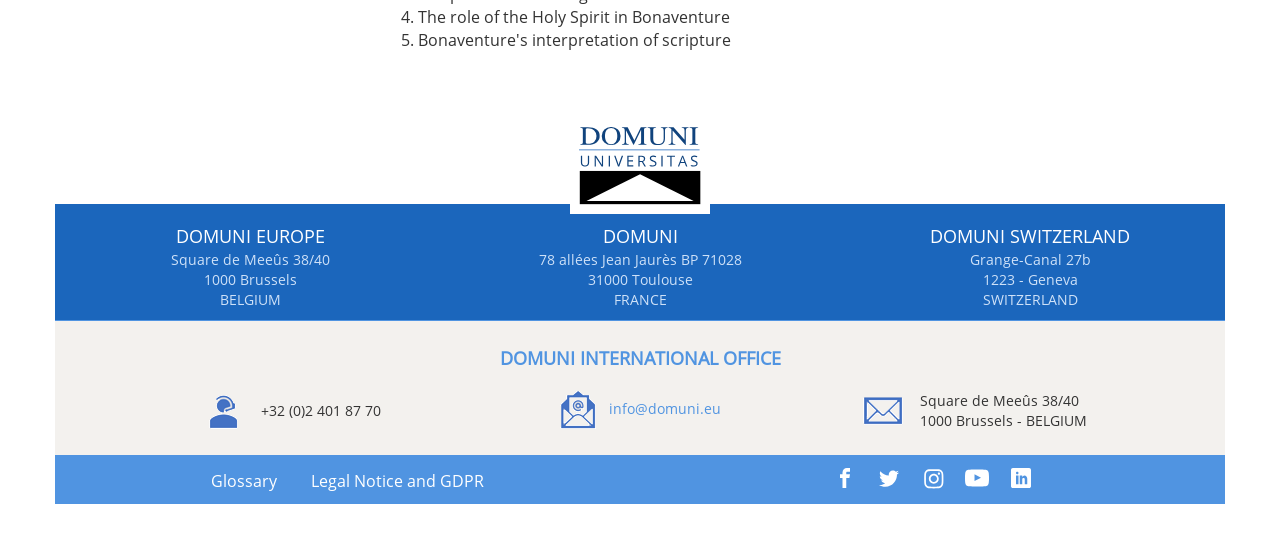How can I contact DOMUNI by phone?
Refer to the image and provide a thorough answer to the question.

I found the answer by looking at the image 'Contact Domuni Universitas by Telephone' and the text '+32 (0)2 401 87 70' which is located next to it, indicating that it is the phone number to contact DOMUNI.